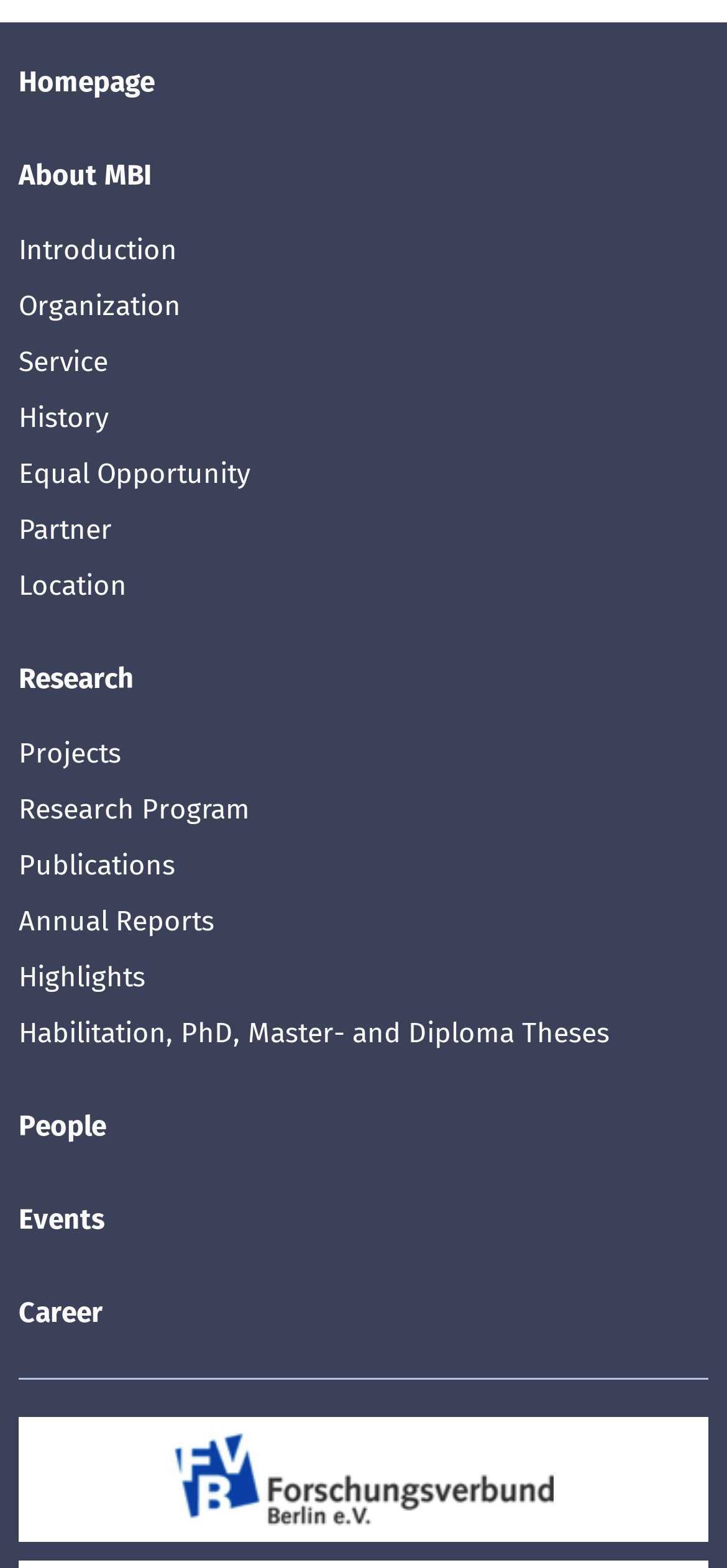Please identify the bounding box coordinates of the element that needs to be clicked to execute the following command: "go to homepage". Provide the bounding box using four float numbers between 0 and 1, formatted as [left, top, right, bottom].

[0.026, 0.035, 0.974, 0.07]